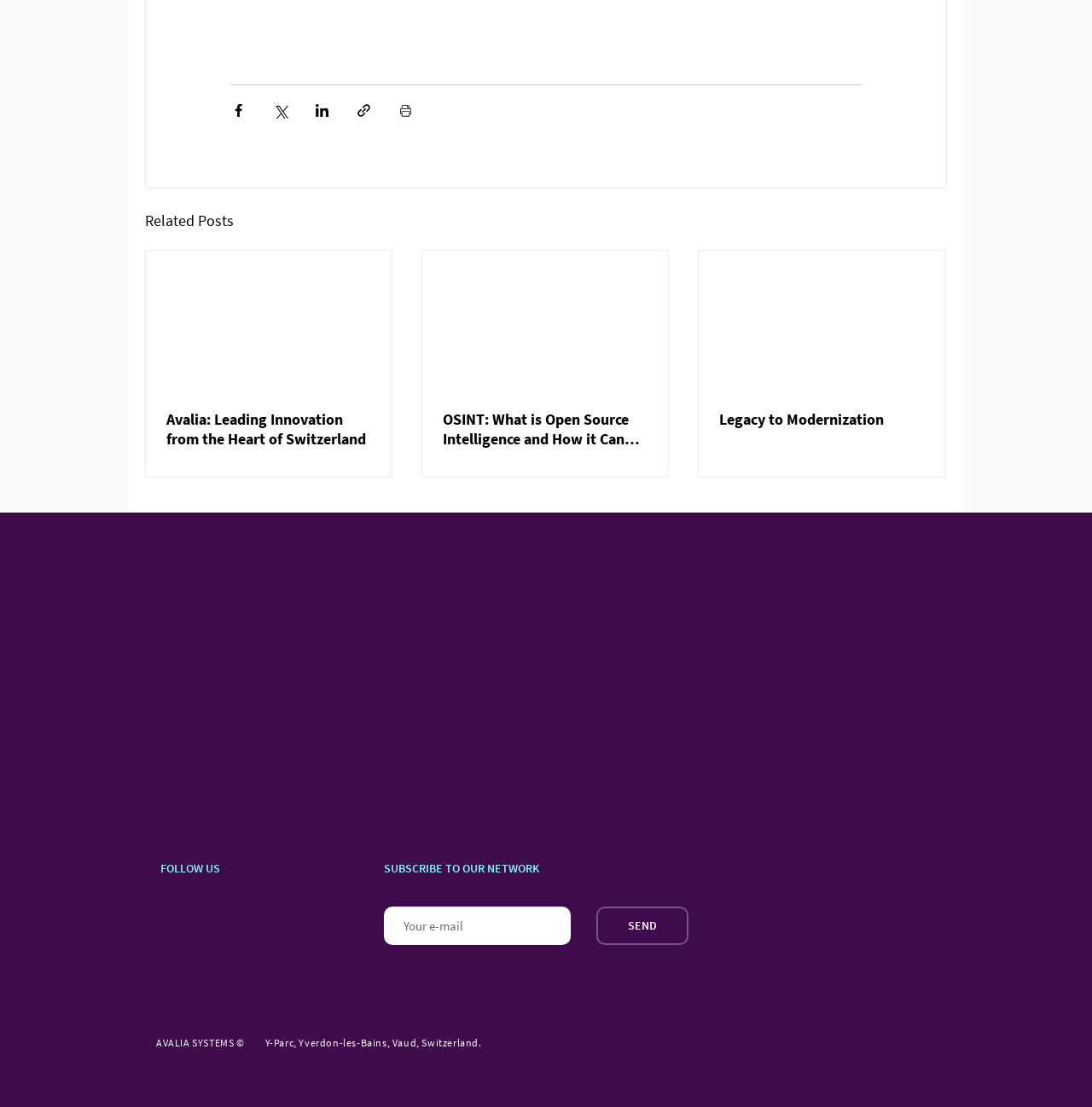Locate the bounding box coordinates of the element that should be clicked to fulfill the instruction: "Follow Avalia Systems on LinkedIn".

[0.147, 0.819, 0.182, 0.854]